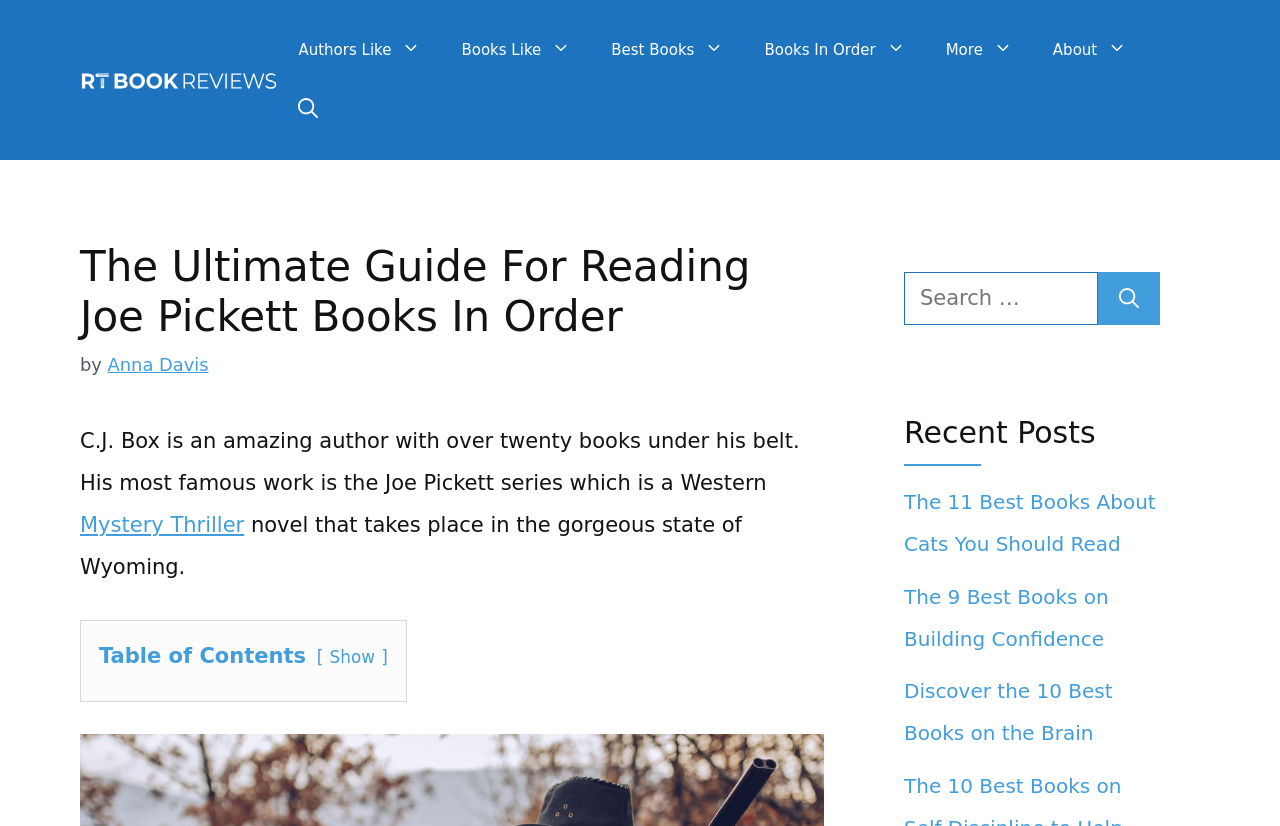Bounding box coordinates should be provided in the format (top-left x, top-left y, bottom-right x, bottom-right y) with all values between 0 and 1. Identify the bounding box for this UI element: parent_node: Search for: aria-label="Search"

[0.858, 0.329, 0.906, 0.393]